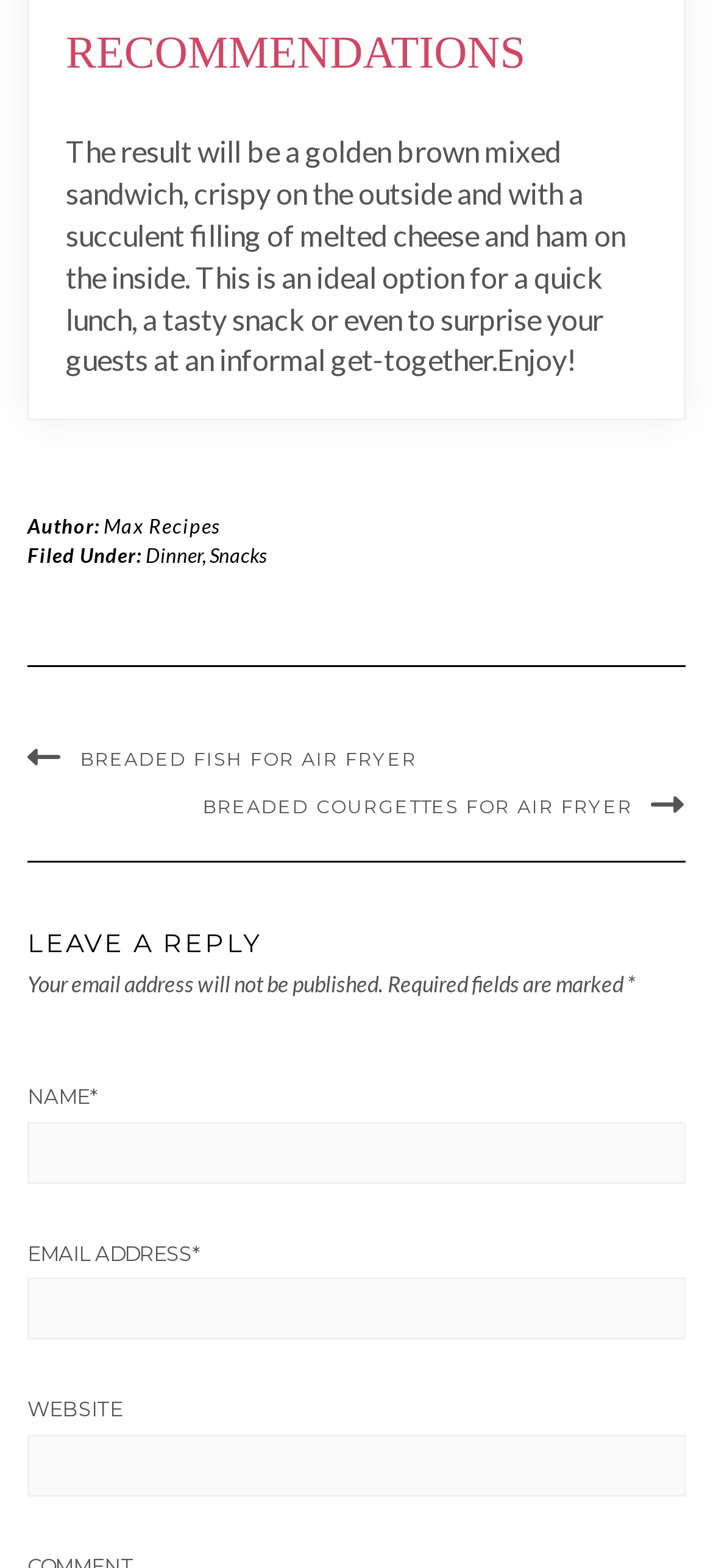Find the bounding box coordinates of the clickable region needed to perform the following instruction: "Click on the 'Max Recipes' link". The coordinates should be provided as four float numbers between 0 and 1, i.e., [left, top, right, bottom].

[0.146, 0.328, 0.309, 0.343]